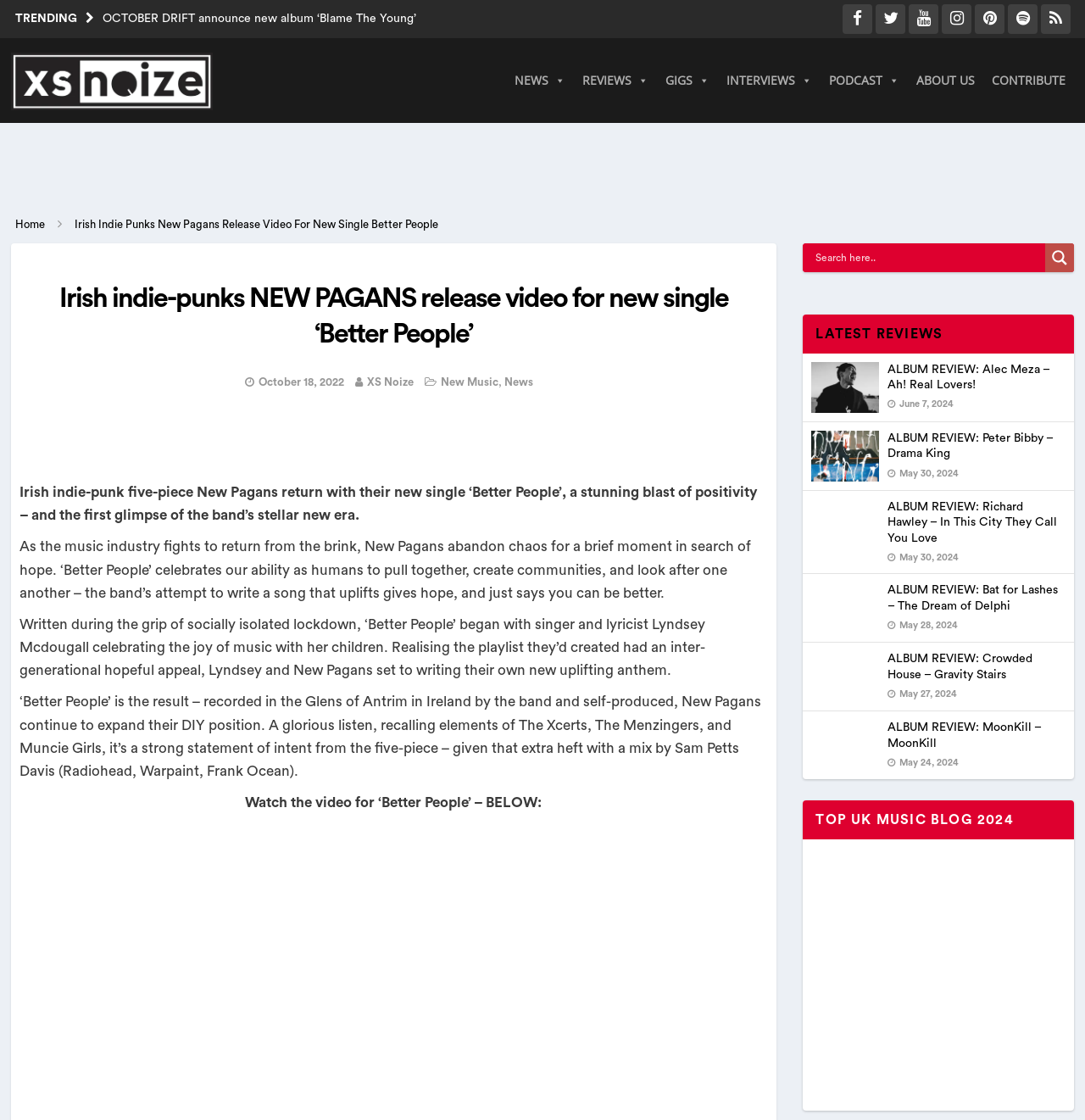Locate the bounding box coordinates of the clickable part needed for the task: "Watch the video for 'Better People'".

[0.226, 0.71, 0.5, 0.723]